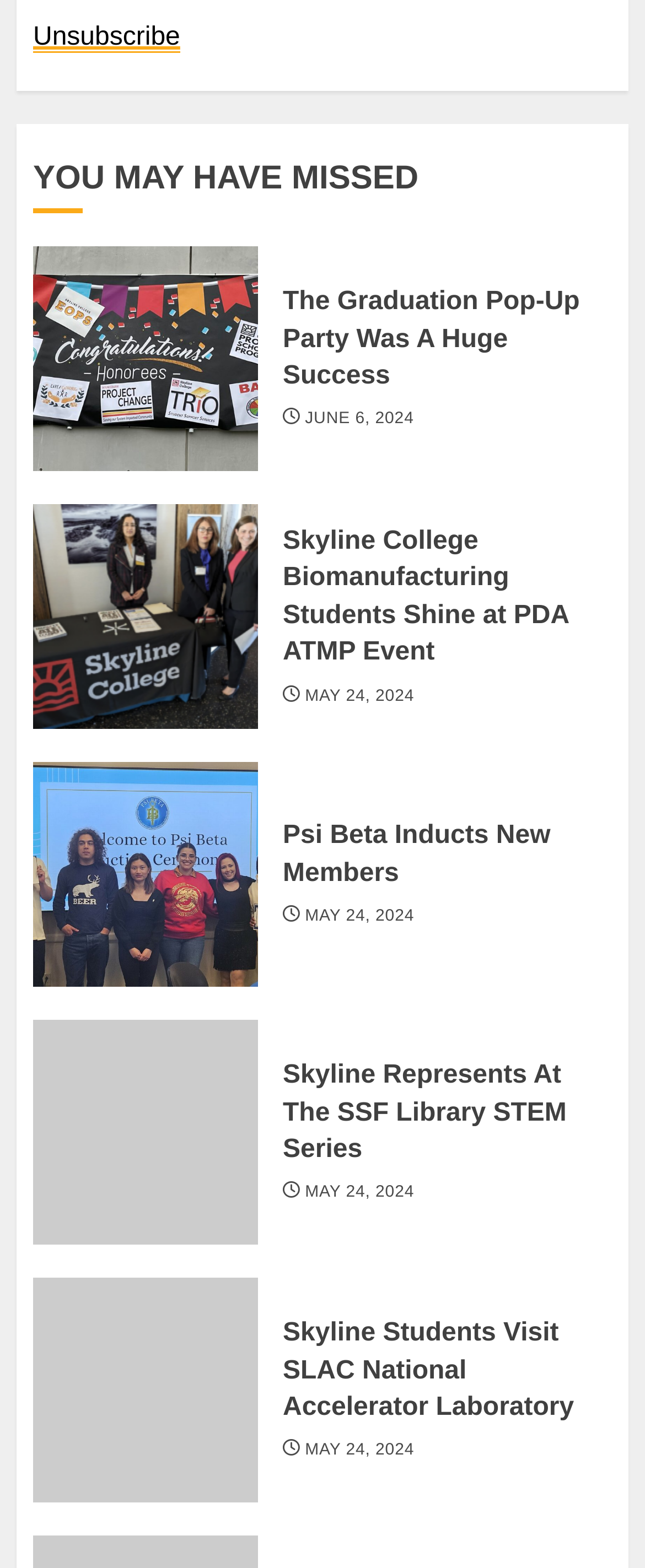Please specify the bounding box coordinates of the clickable section necessary to execute the following command: "Subscribe for free".

None